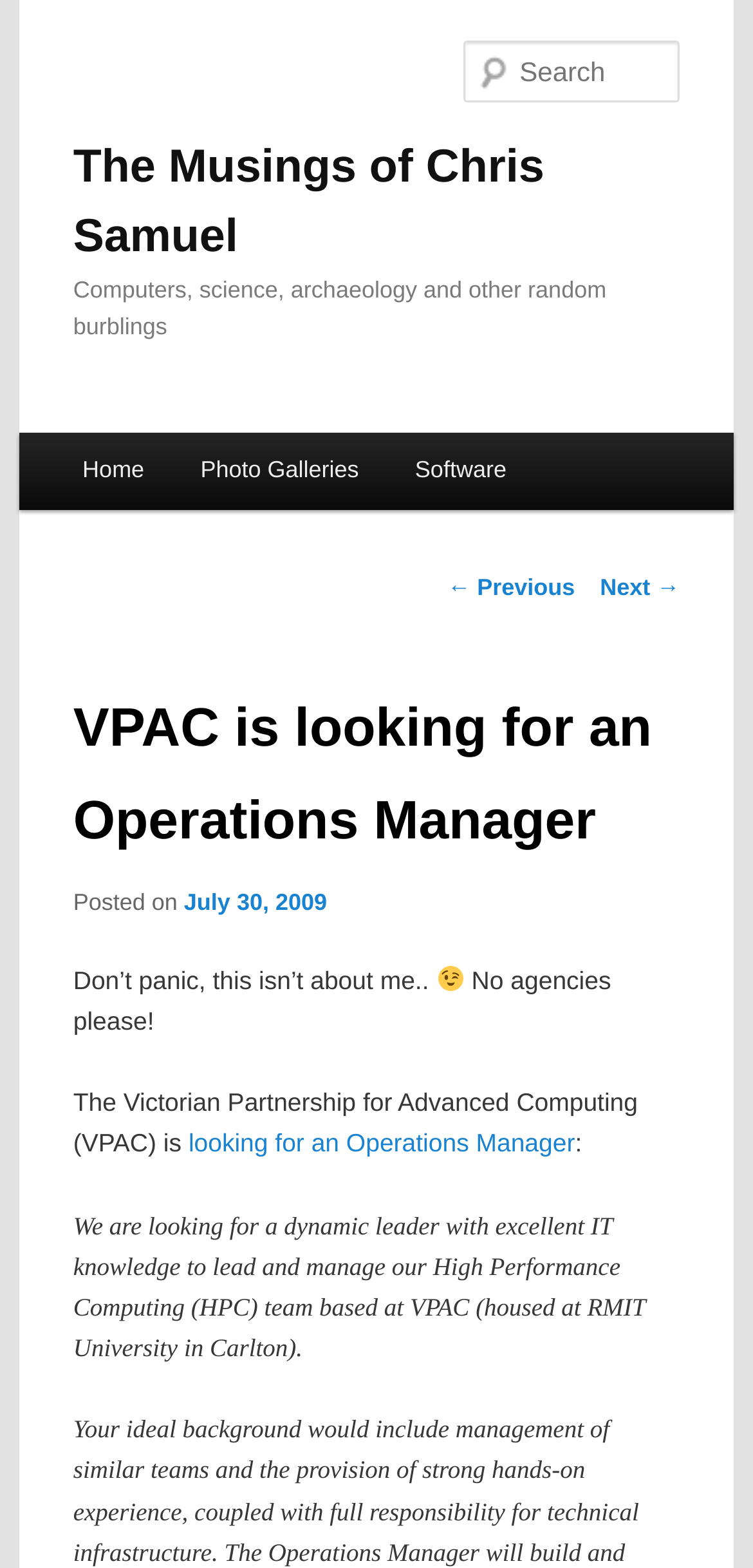Locate the bounding box coordinates of the clickable region to complete the following instruction: "read more about the Operations Manager position."

[0.25, 0.72, 0.764, 0.739]